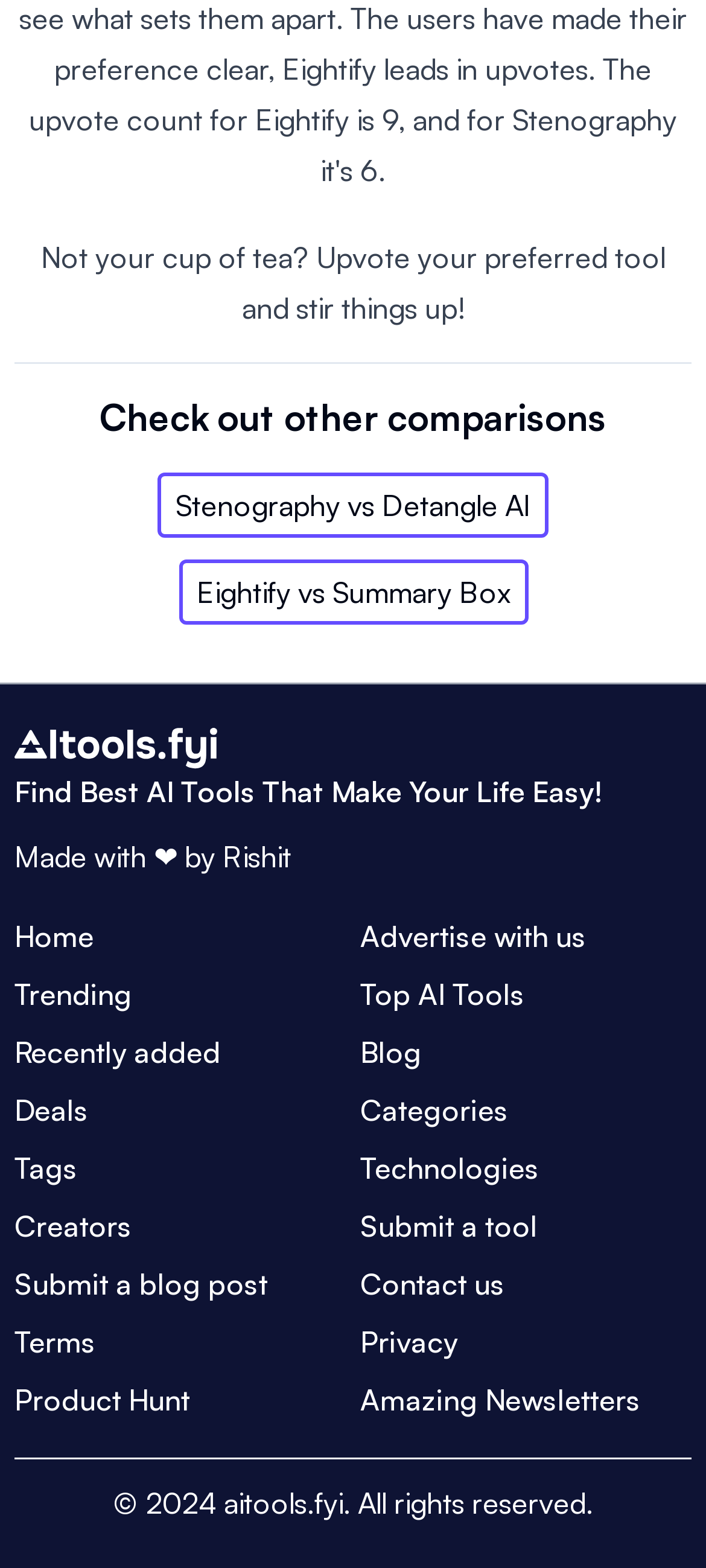Please determine the bounding box coordinates, formatted as (top-left x, top-left y, bottom-right x, bottom-right y), with all values as floating point numbers between 0 and 1. Identify the bounding box of the region described as: Stenography vs Detangle AI

[0.223, 0.302, 0.777, 0.343]